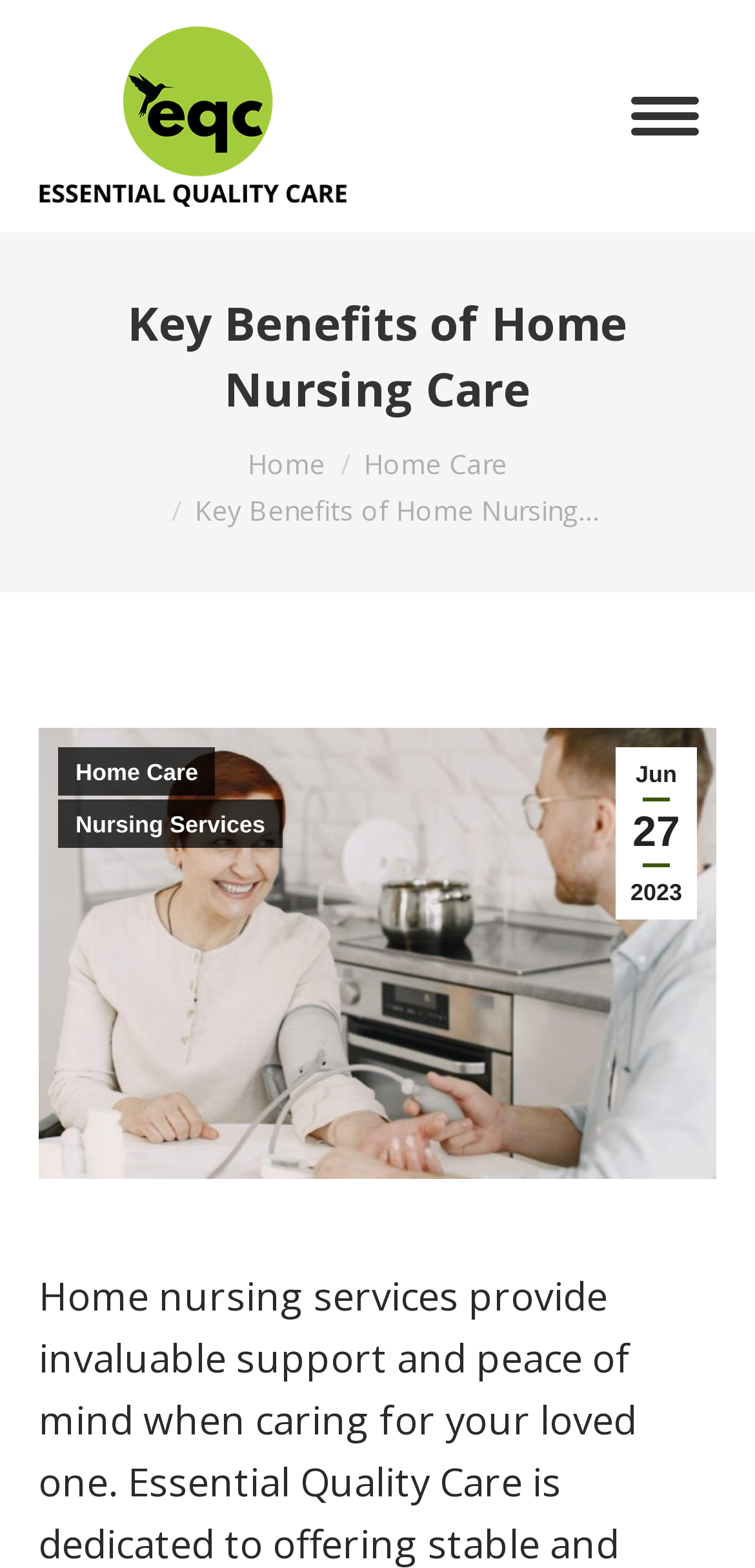Extract the main heading from the webpage content.

Key Benefits of Home Nursing Care